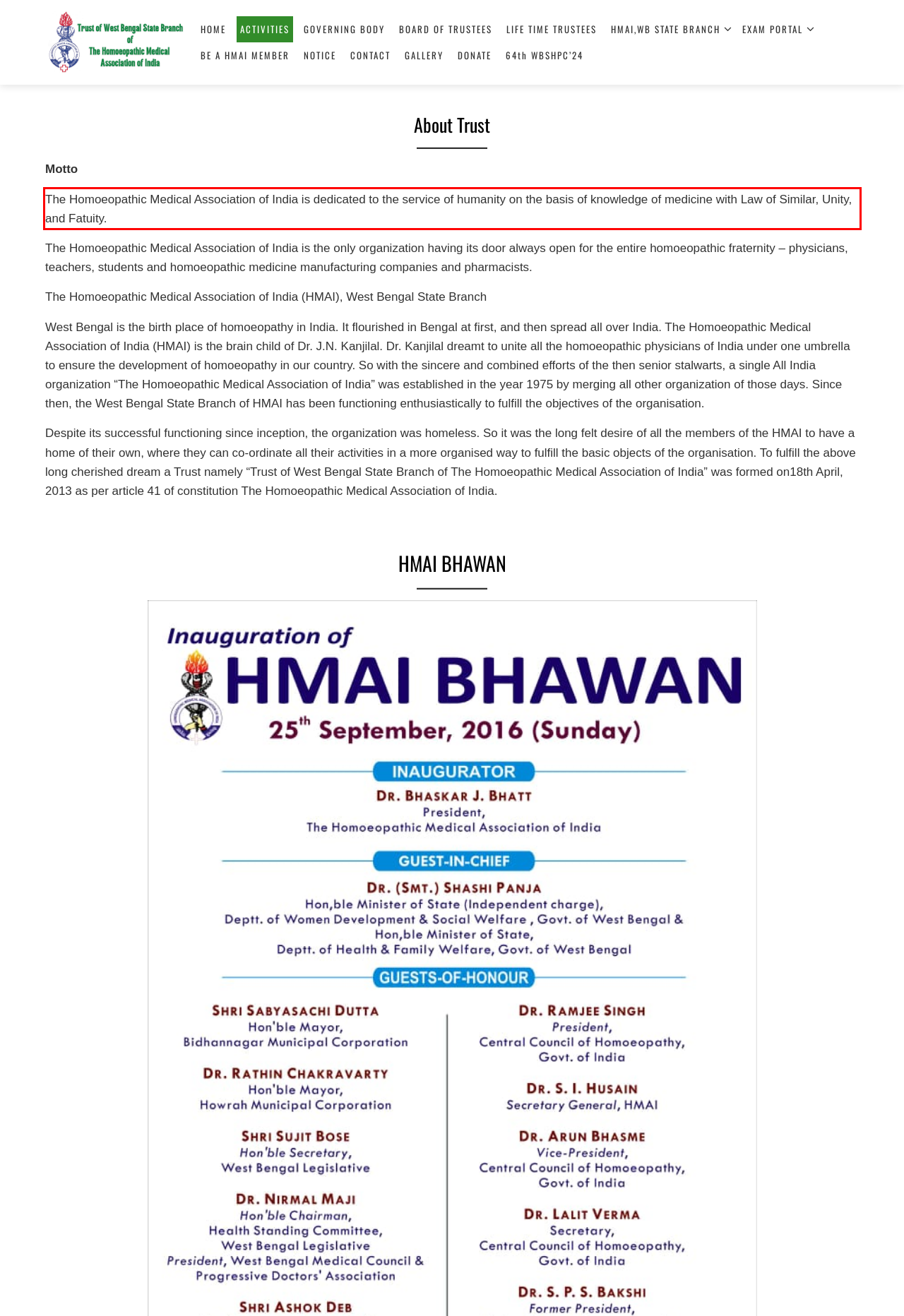Using the provided screenshot, read and generate the text content within the red-bordered area.

The Homoeopathic Medical Association of India is dedicated to the service of humanity on the basis of knowledge of medicine with Law of Similar, Unity, and Fatuity.